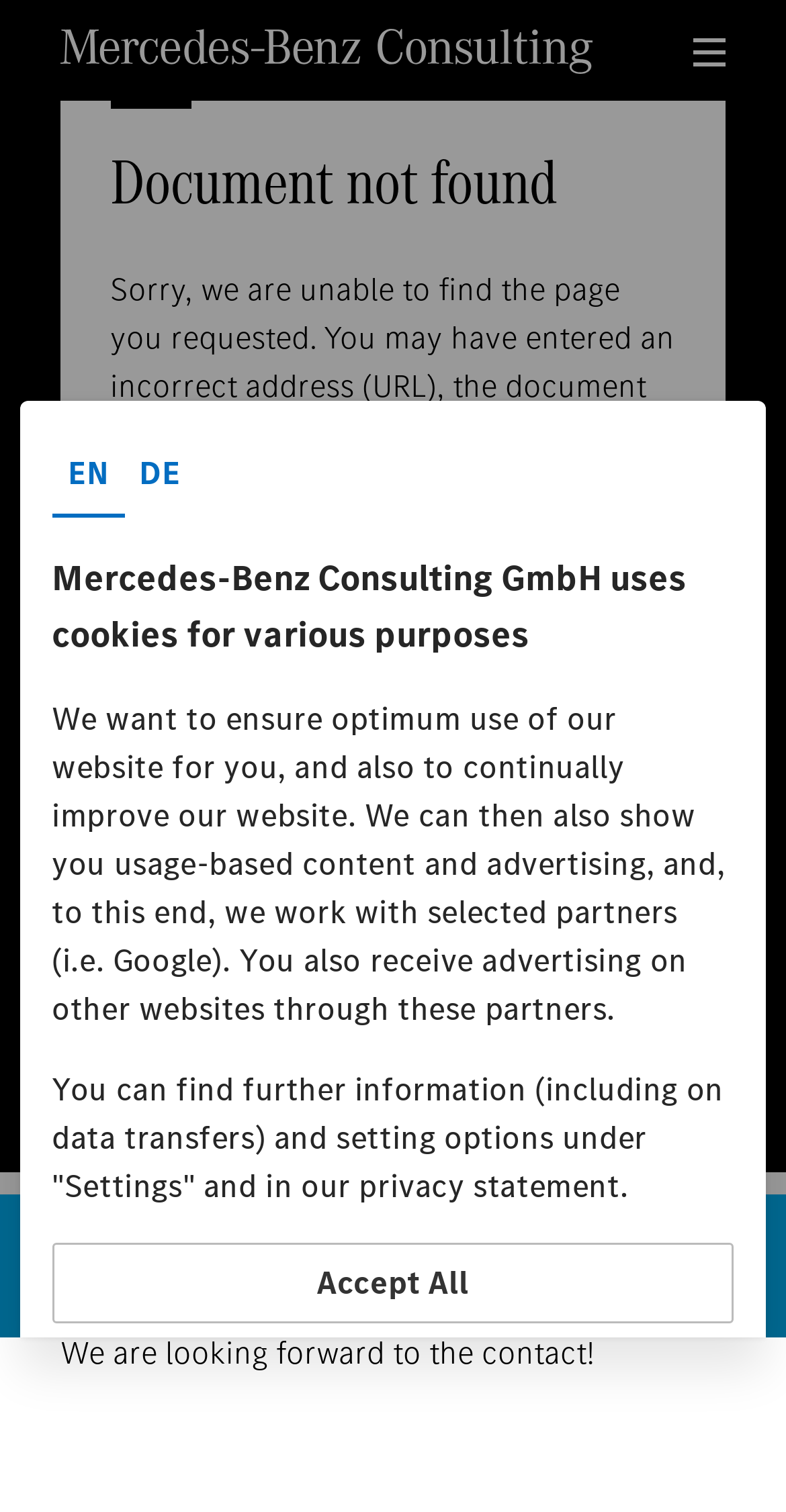Please determine the bounding box coordinates, formatted as (top-left x, top-left y, bottom-right x, bottom-right y), with all values as floating point numbers between 0 and 1. Identify the bounding box of the region described as: name="icon"

[0.066, 0.822, 0.934, 0.875]